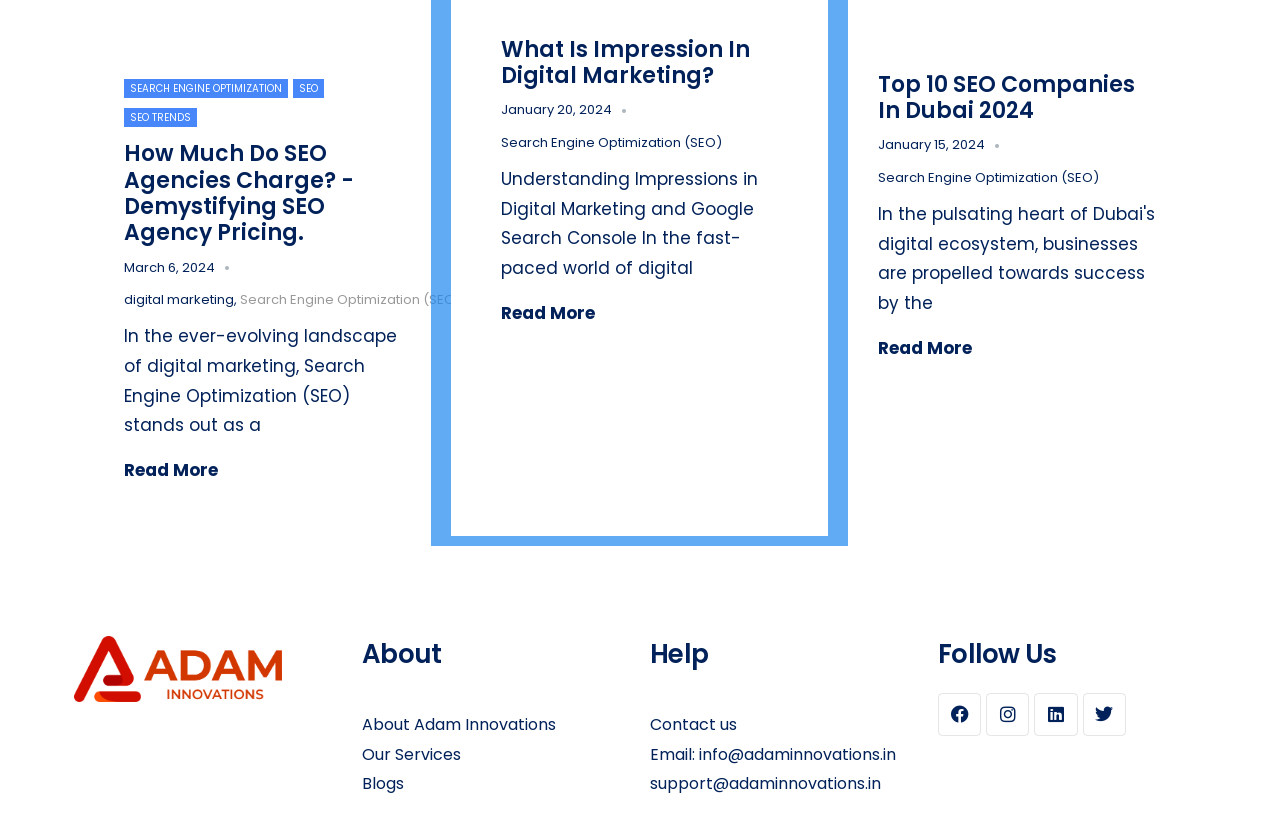What social media platforms are available for following?
Craft a detailed and extensive response to the question.

The 'Follow Us' section has links to Facebook, Instagram, Linkedin, and Twitter, which indicates that these social media platforms are available for following.